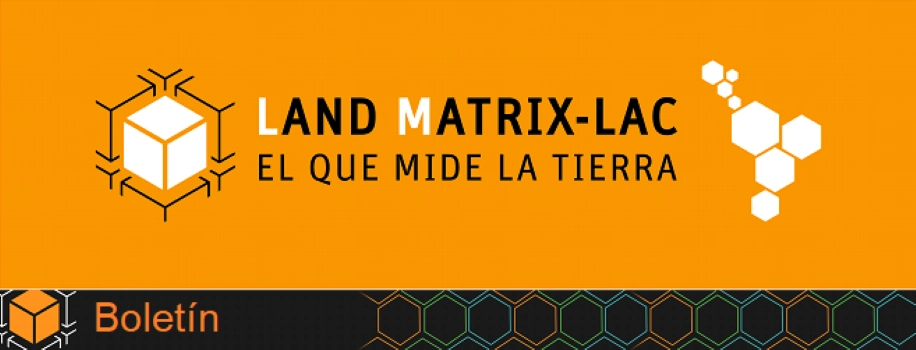Explain the content of the image in detail.

The image features a vibrant orange background with the title "LAND MATRIX-LAC" prominently displayed in bold black letters, emphasizing its significance. Below the title, the phrase "EL QUE MIDE LA TIERRA" translates to "The One That Measures the Land," reflecting the organization's focus on land measurement and monitoring in Latin America and the Caribbean. 

Accompanying this text is a graphical representation of a cube, symbolizing measurement and analysis. A series of smaller hexagonal shapes are integrated into the design, possibly indicating complex data systems or networks. At the bottom, the text "Boletín" appears in an orange font against a darker background, denoting this as part of a newsletter or bulletin related to their activities. Overall, the design conveys a modern and professional aesthetic, suitable for an institution dedicated to land data and advocacy.